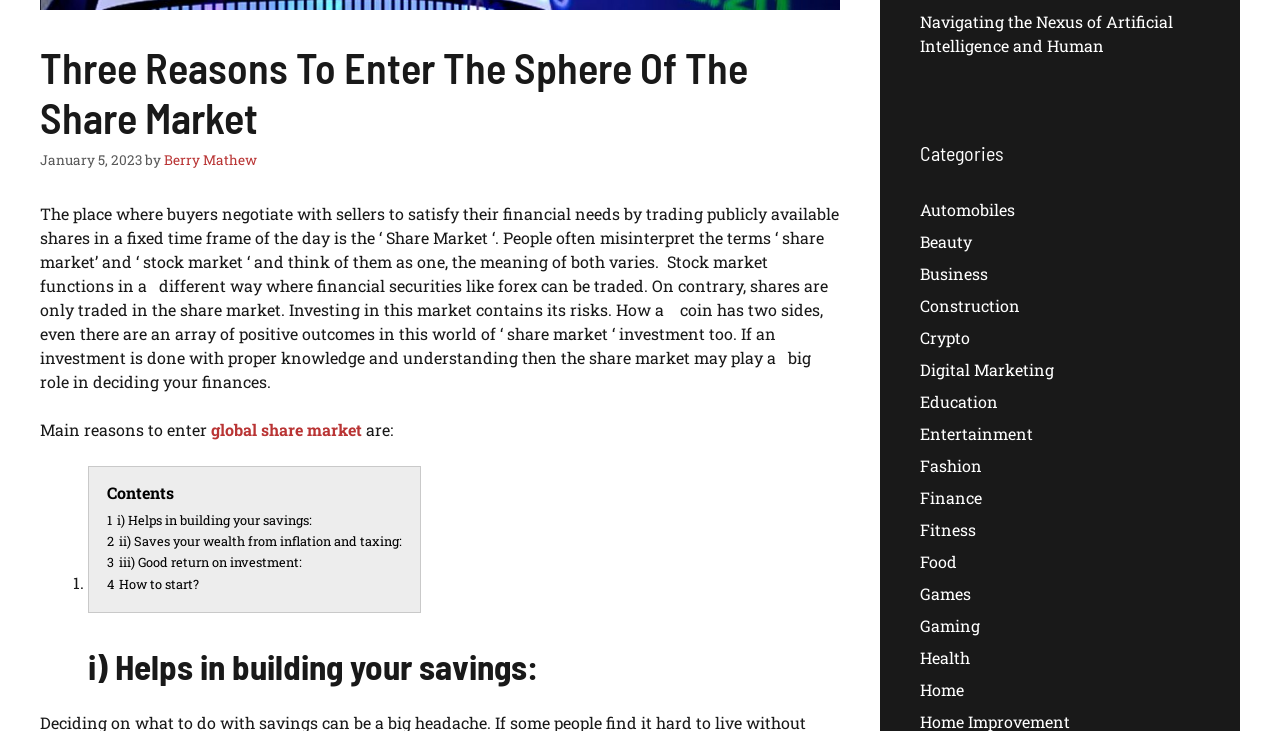Identify the bounding box coordinates of the HTML element based on this description: "4 How to start?".

[0.084, 0.787, 0.155, 0.809]